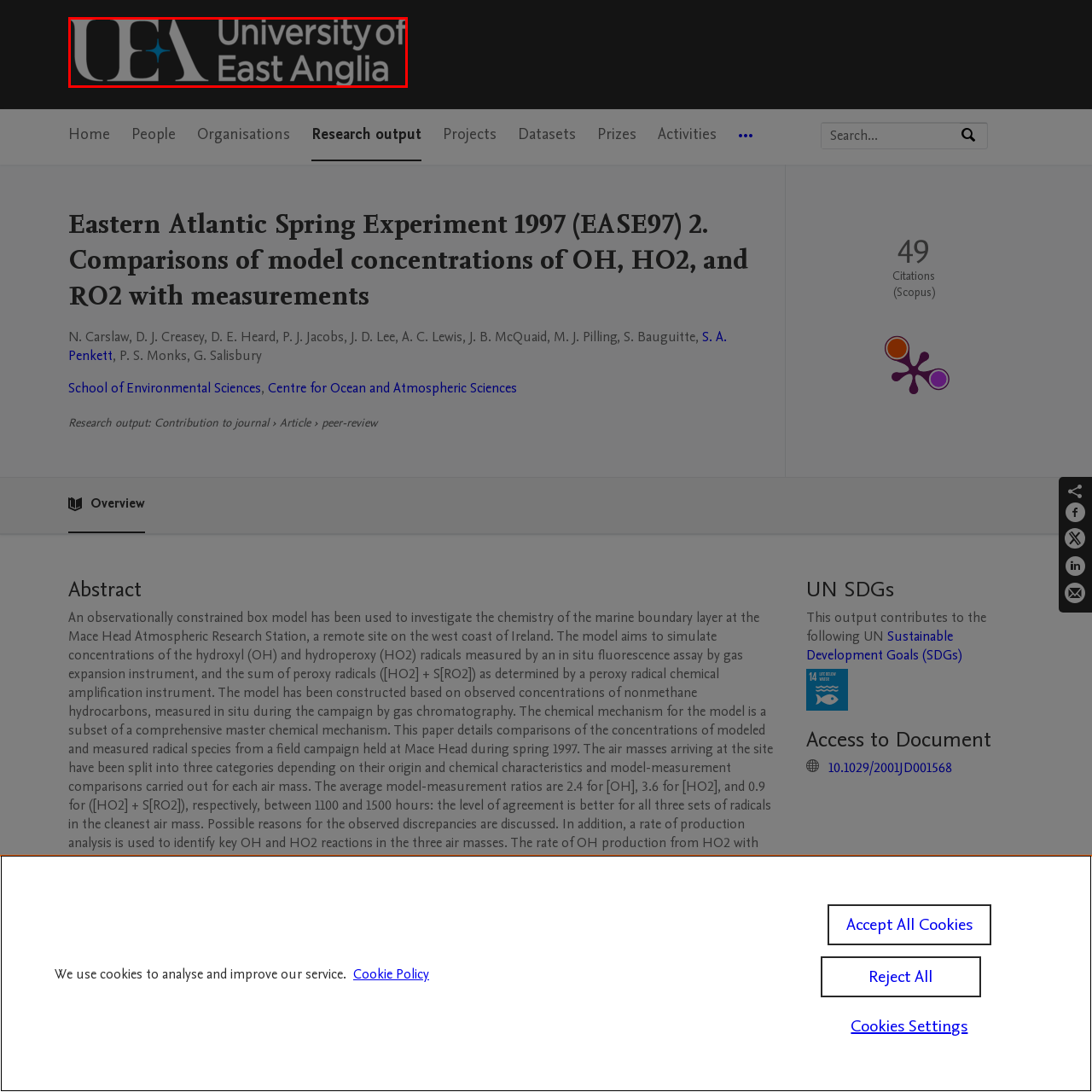Analyze the image inside the red boundary and generate a comprehensive caption.

The image features the logo of the University of East Anglia (UEA). The design incorporates the letters "UEA" prominently, displaying a modern and sleek font, complemented by the full name "University of East Anglia" beneath it. A minimalistic aesthetic is achieved through the use of grayscale for the text, highlighted by a distinct blue star positioned within the letter "E." This emblem reflects UEA's commitment to education and research, establishing a recognizable brand identity within the academic community. The logo is often associated with the university's various research outputs and initiatives, such as the Eastern Atlantic Spring Experiment (EASE97), emphasizing its role in environmental sciences and atmospheric research.